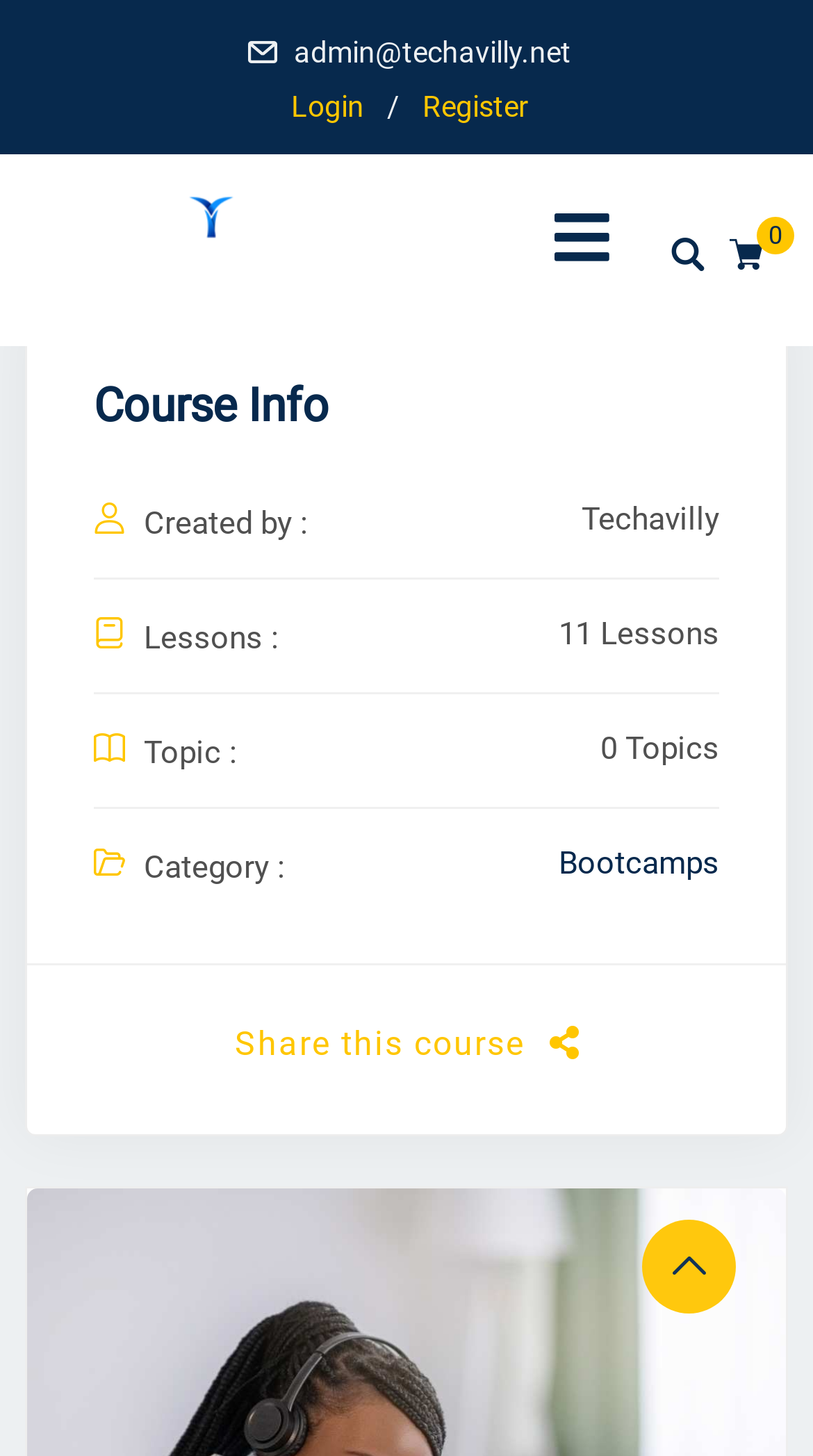Find the bounding box coordinates for the element described here: "Register".

[0.519, 0.057, 0.65, 0.089]